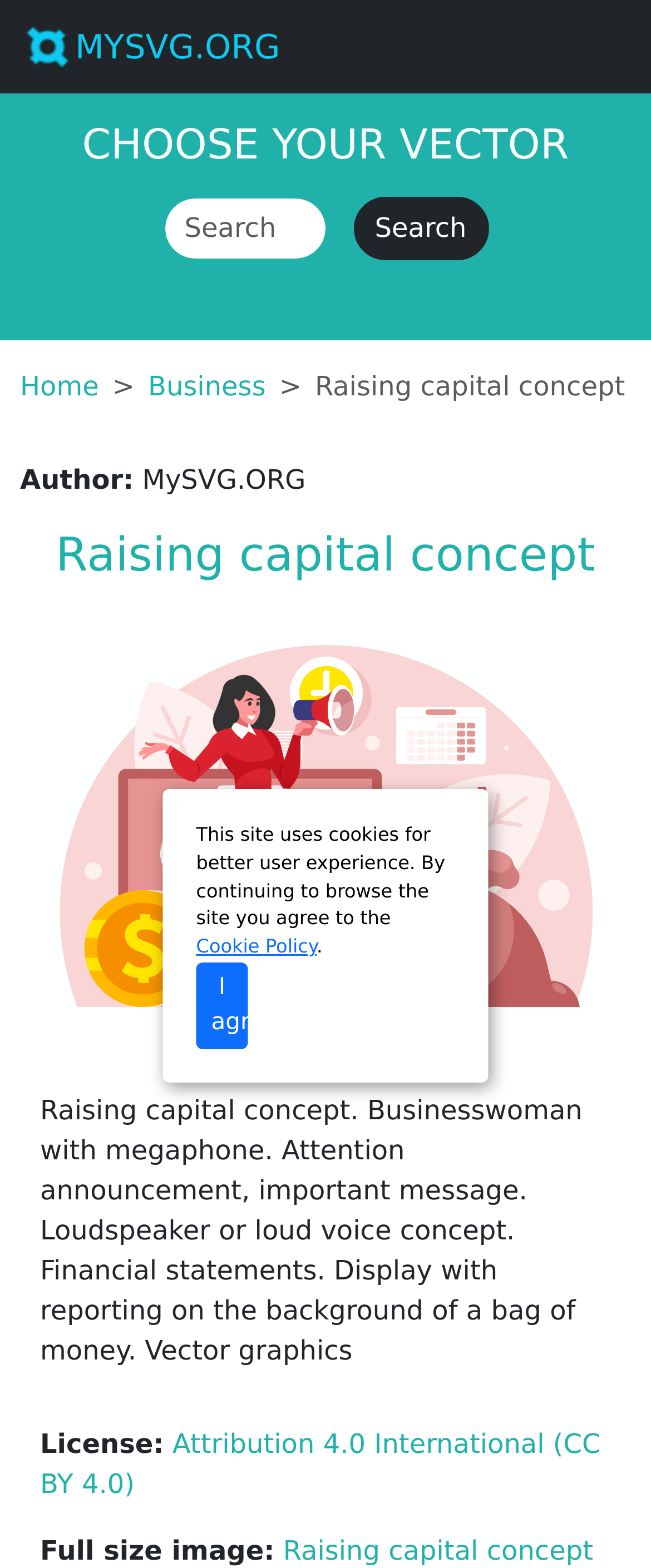Please provide a detailed answer to the question below based on the screenshot: 
What is the purpose of the search box?

The search box is located below the 'CHOOSE YOUR VECTOR' heading, suggesting that it is intended for users to search for specific vector graphics. The presence of a search button next to the search box further supports this conclusion.